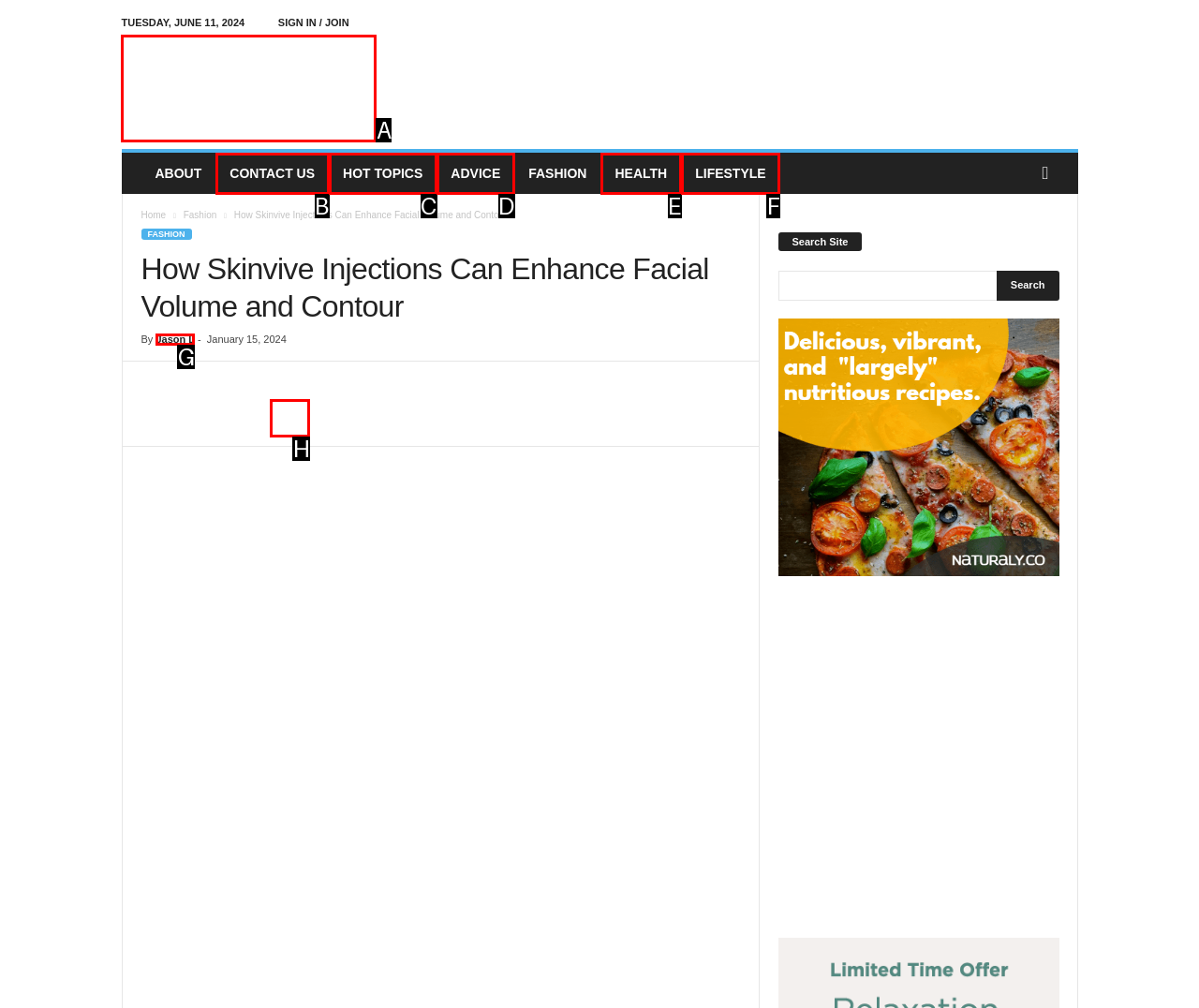From the provided options, which letter corresponds to the element described as: Health
Answer with the letter only.

E